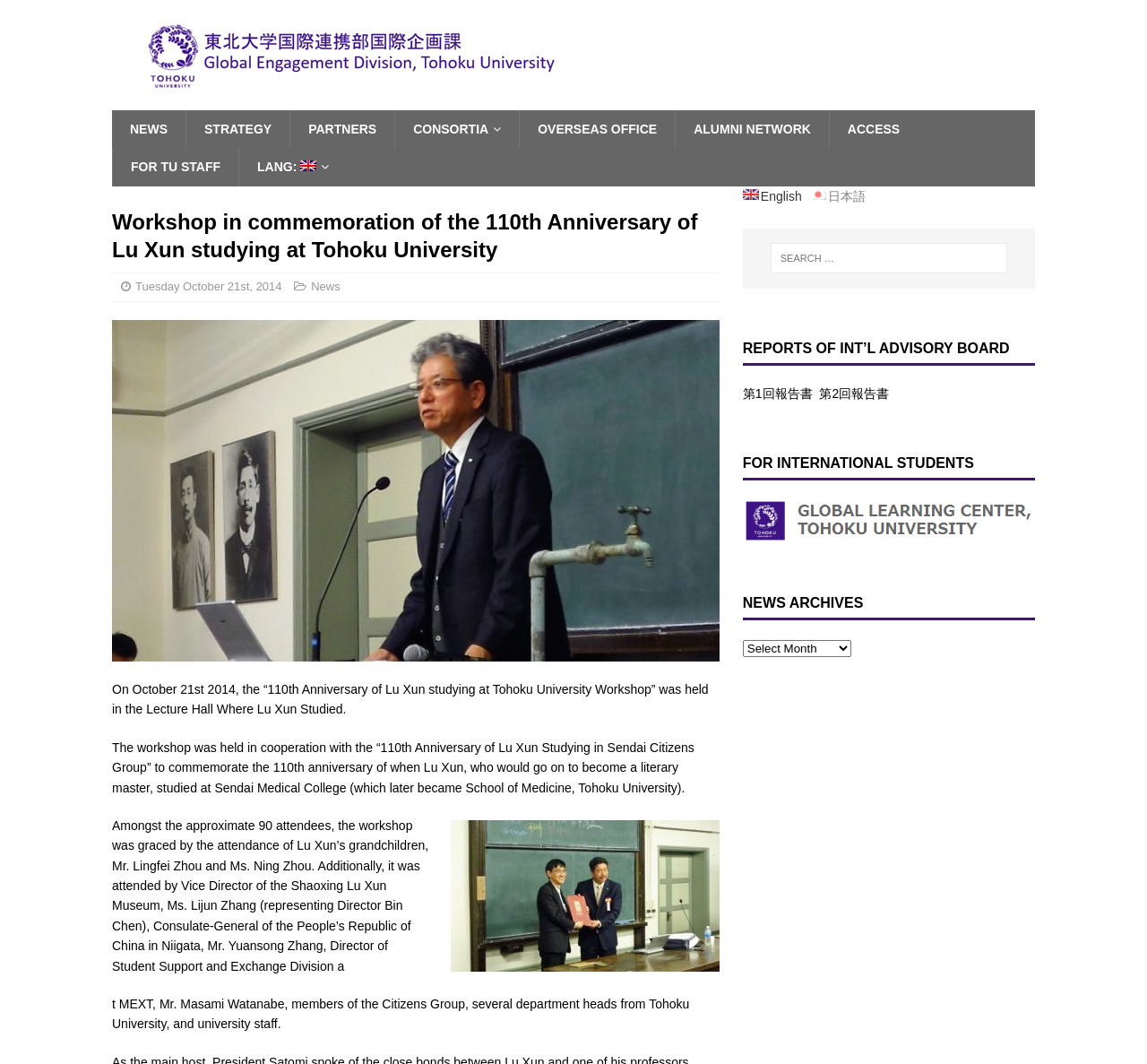How many attendees were there at the workshop?
Please ensure your answer is as detailed and informative as possible.

I found the answer by reading the text in the webpage, specifically the sentence 'Amongst the approximate 90 attendees, the workshop was graced by the attendance of Lu Xun’s grandchildren...' which mentions the number of attendees.